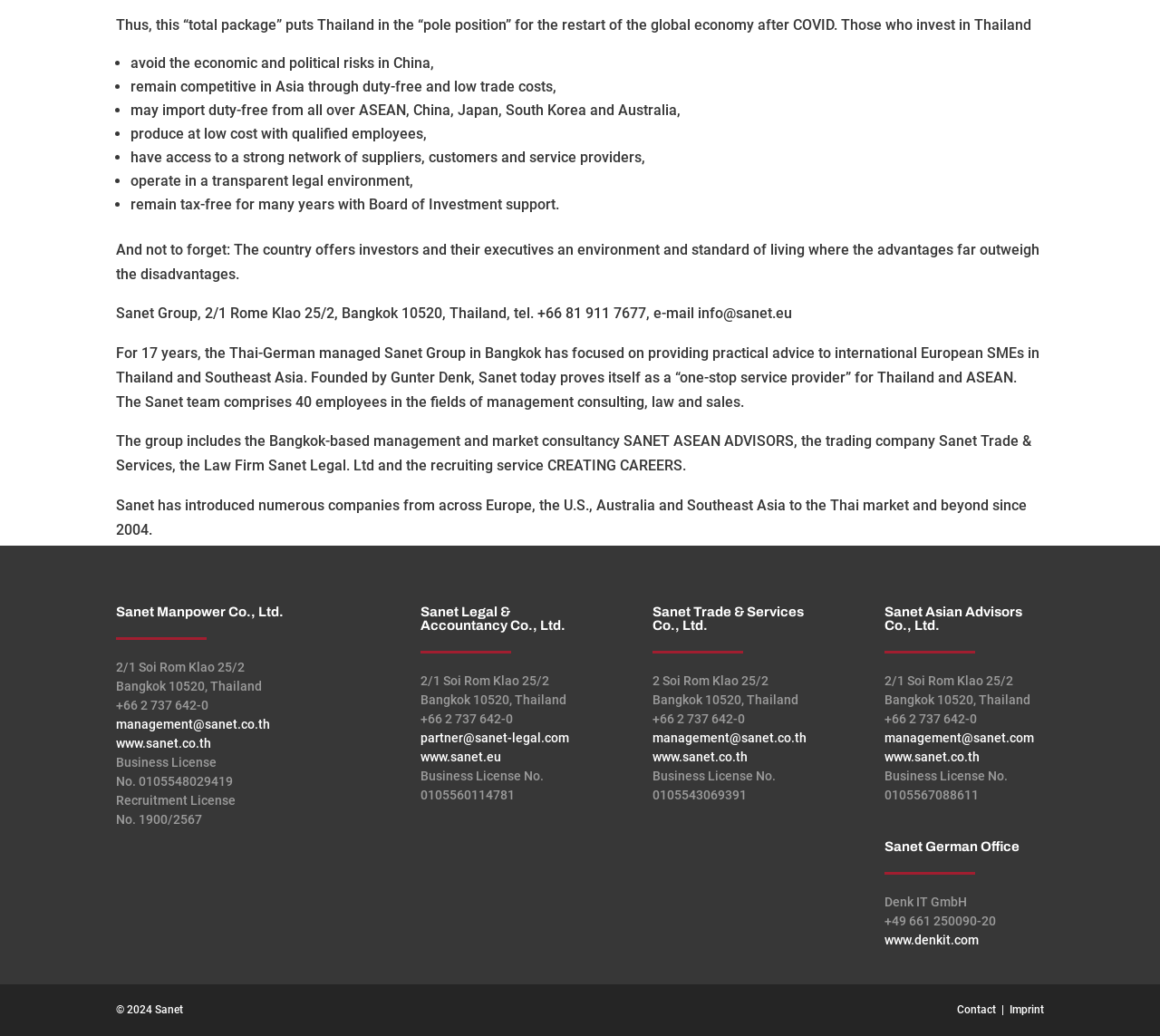Answer the question below in one word or phrase:
What is the benefit of investing in Thailand?

Avoid economic and political risks